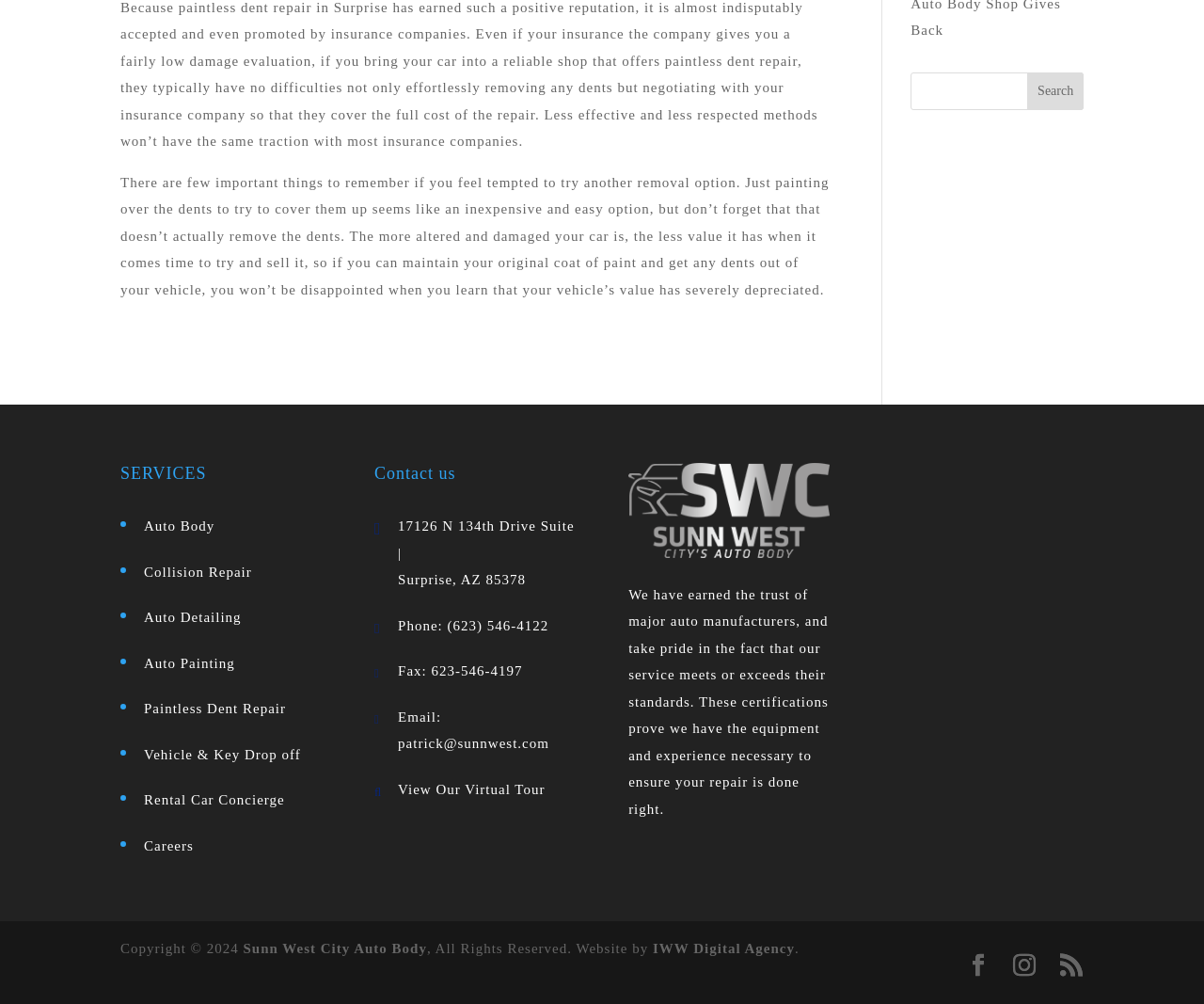Please respond to the question using a single word or phrase:
What is the phone number of the auto body shop?

(623) 546-4122